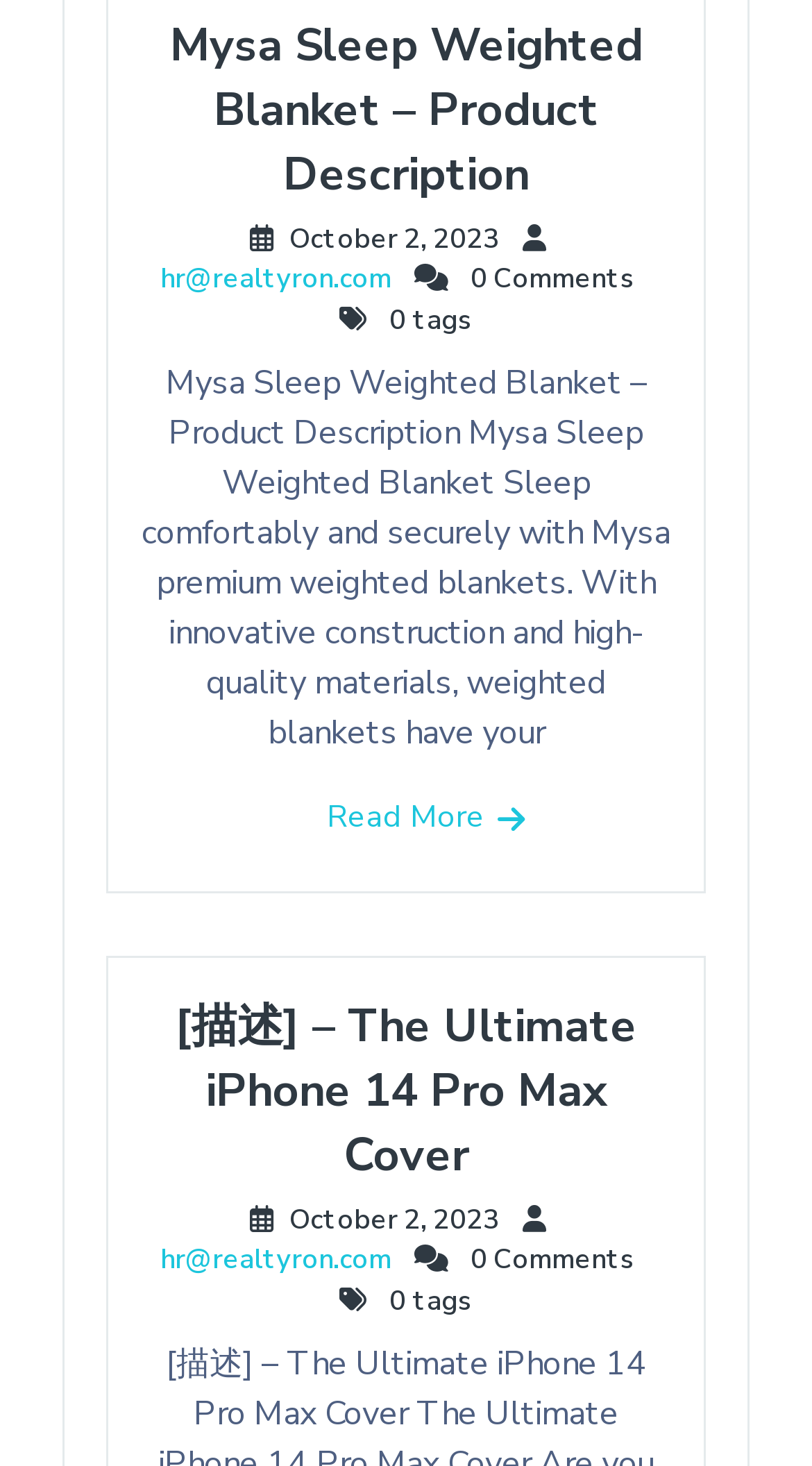How many comments are there for the second product?
Use the screenshot to answer the question with a single word or phrase.

0